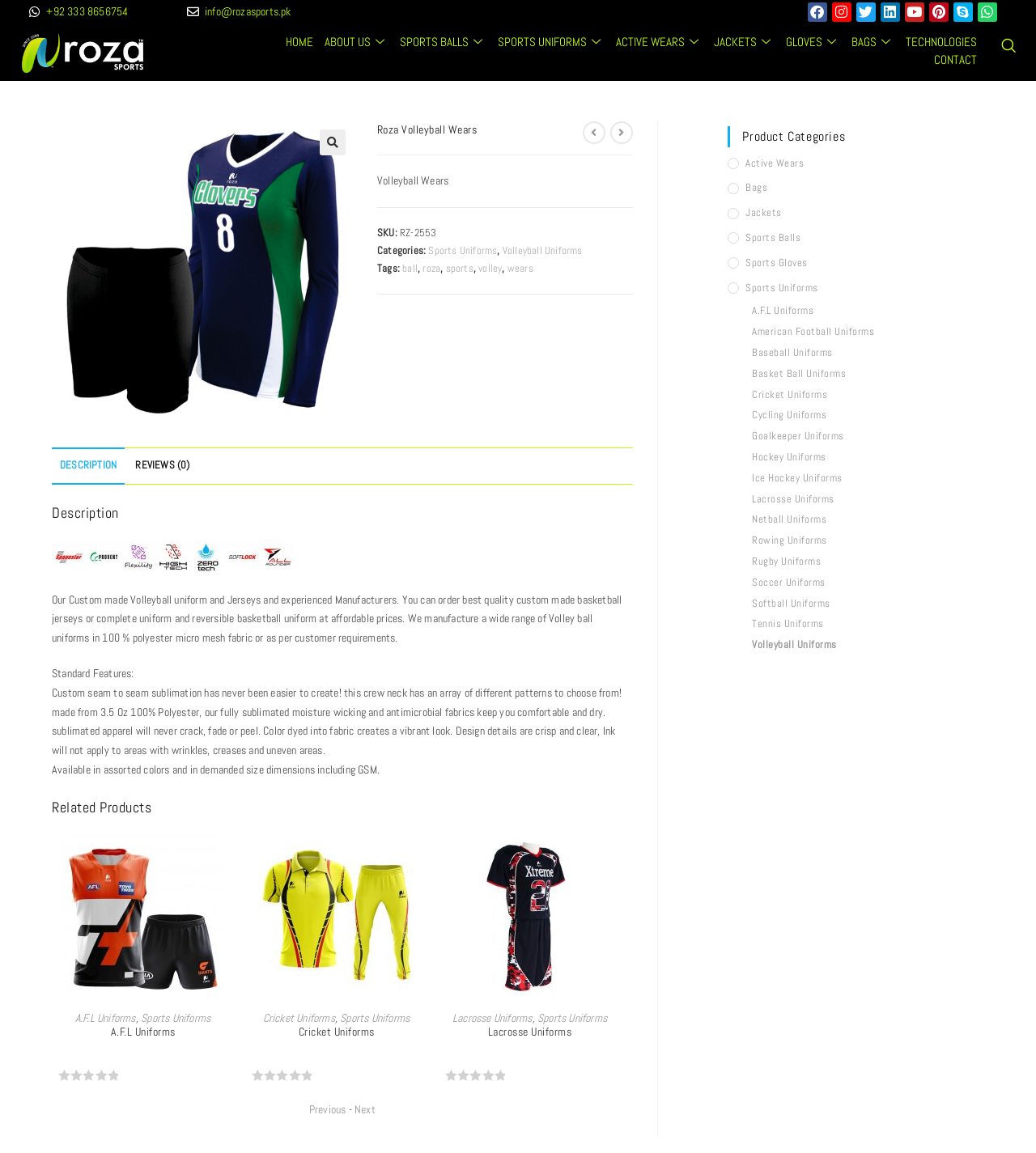What is the name of the manufacturer of the volleyball uniform?
Based on the image, answer the question with as much detail as possible.

The manufacturer's name can be found in the product title, where it says 'Roza Volleyball Wears', and also in the product description, where it says 'Our Custom made Volleyball uniform and Jerseys and experienced Manufacturers'.